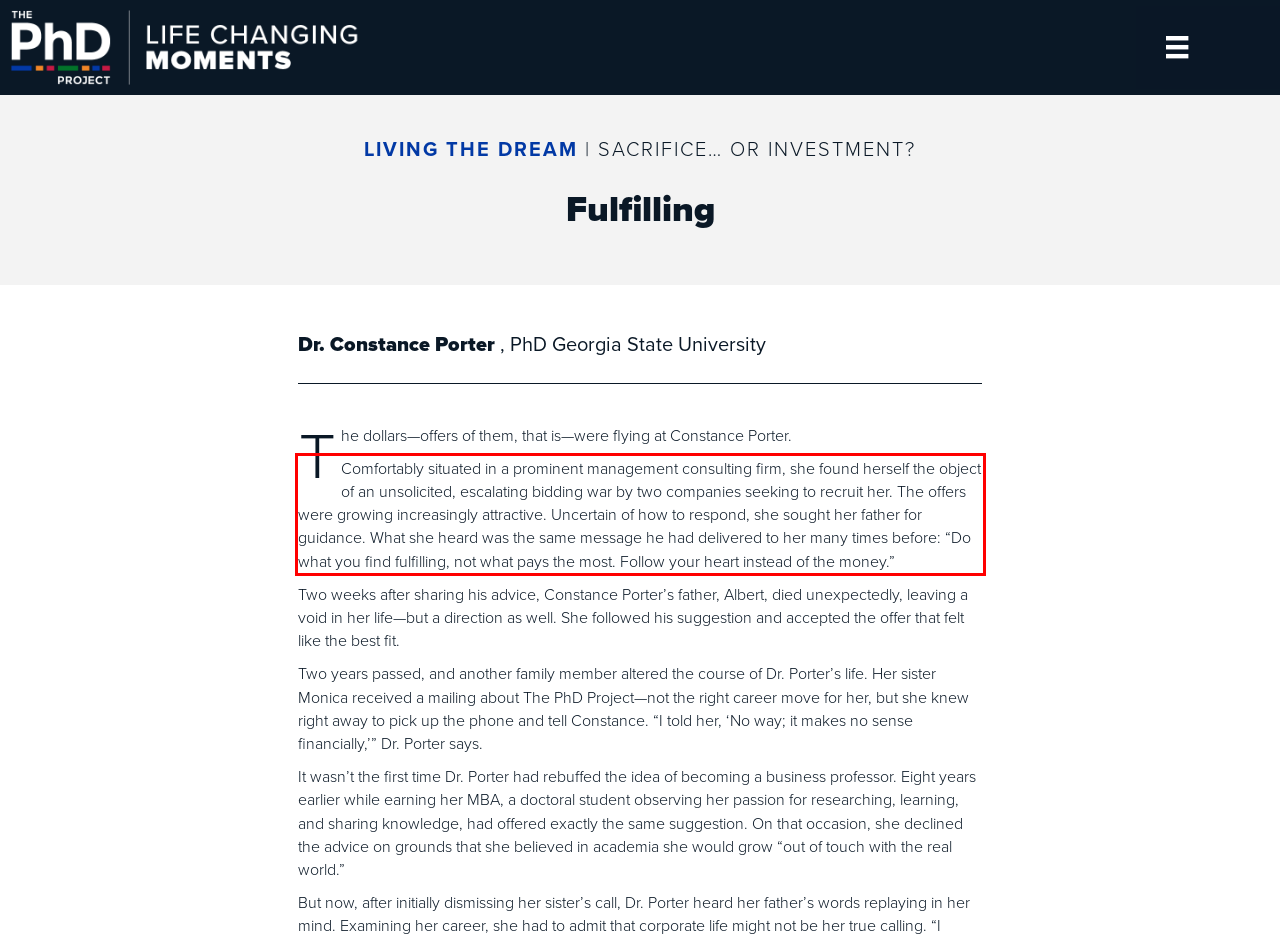With the given screenshot of a webpage, locate the red rectangle bounding box and extract the text content using OCR.

Comfortably situated in a prominent management consulting firm, she found herself the object of an unsolicited, escalating bidding war by two companies seeking to recruit her. The offers were growing increasingly attractive. Uncertain of how to respond, she sought her father for guidance. What she heard was the same message he had delivered to her many times before: “Do what you find fulfilling, not what pays the most. Follow your heart instead of the money.”